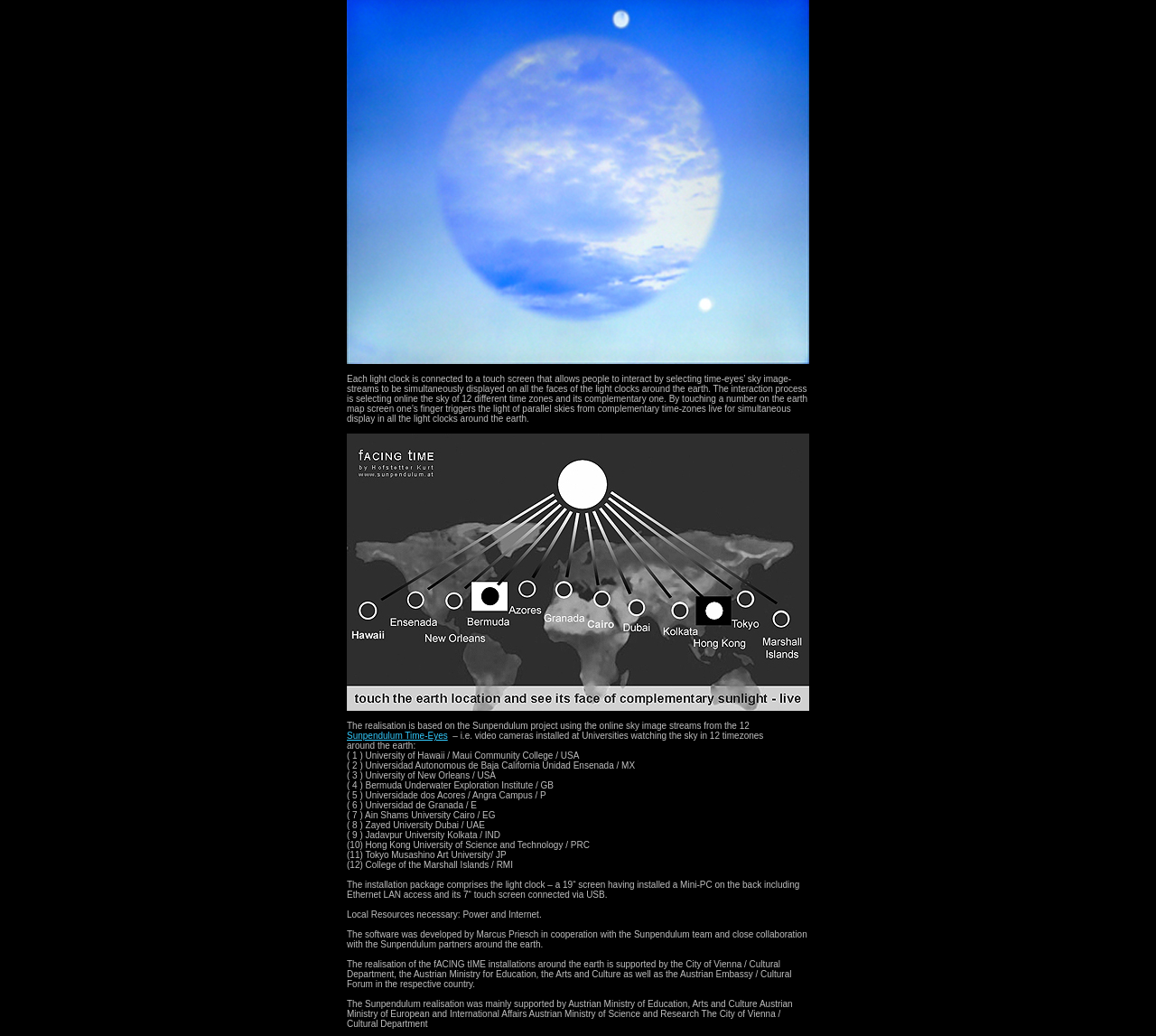Identify and provide the bounding box coordinates of the UI element described: "Sunpendulum Time-Eyes". The coordinates should be formatted as [left, top, right, bottom], with each number being a float between 0 and 1.

[0.3, 0.705, 0.387, 0.715]